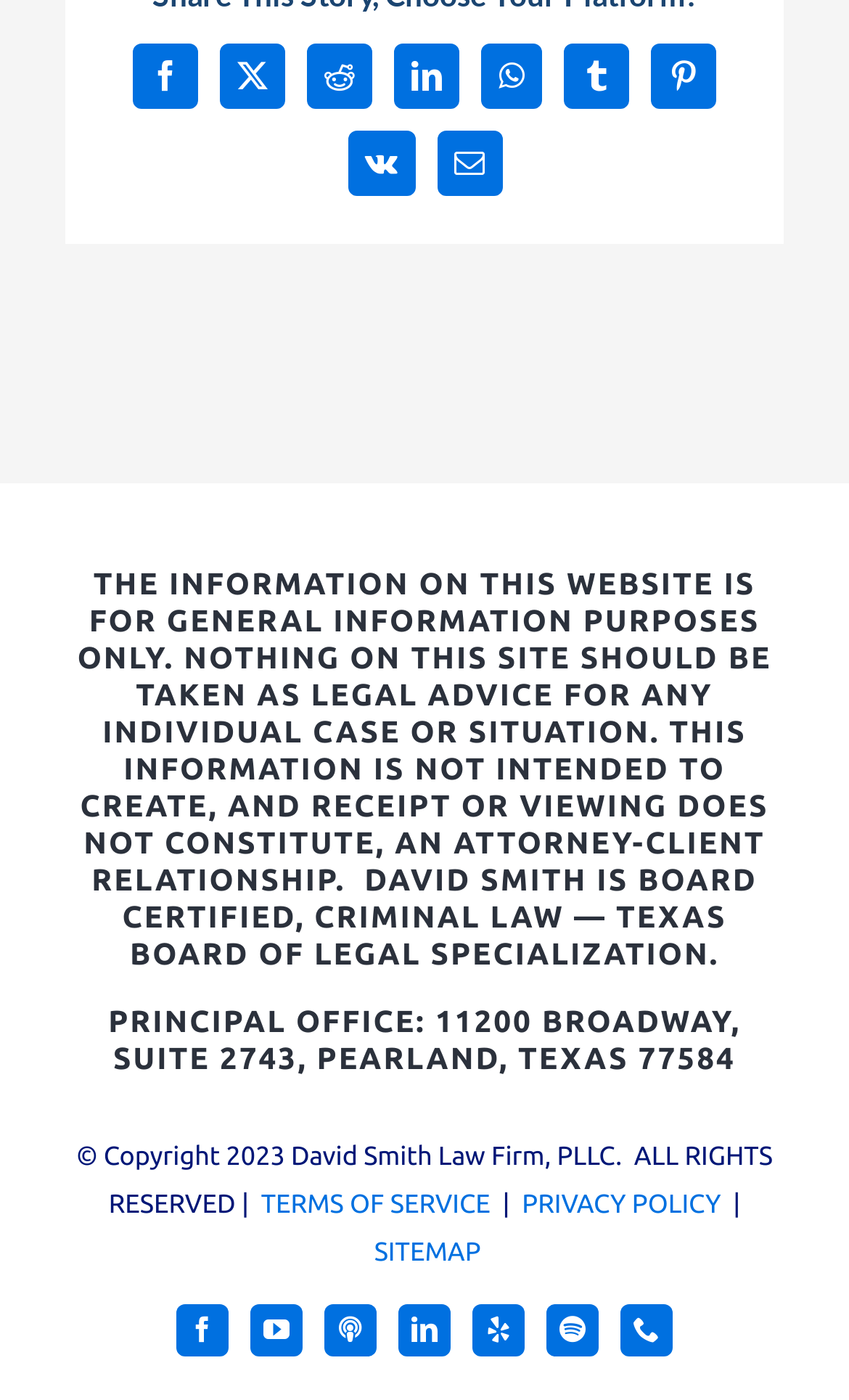Please locate the clickable area by providing the bounding box coordinates to follow this instruction: "Call the office".

[0.731, 0.931, 0.792, 0.969]